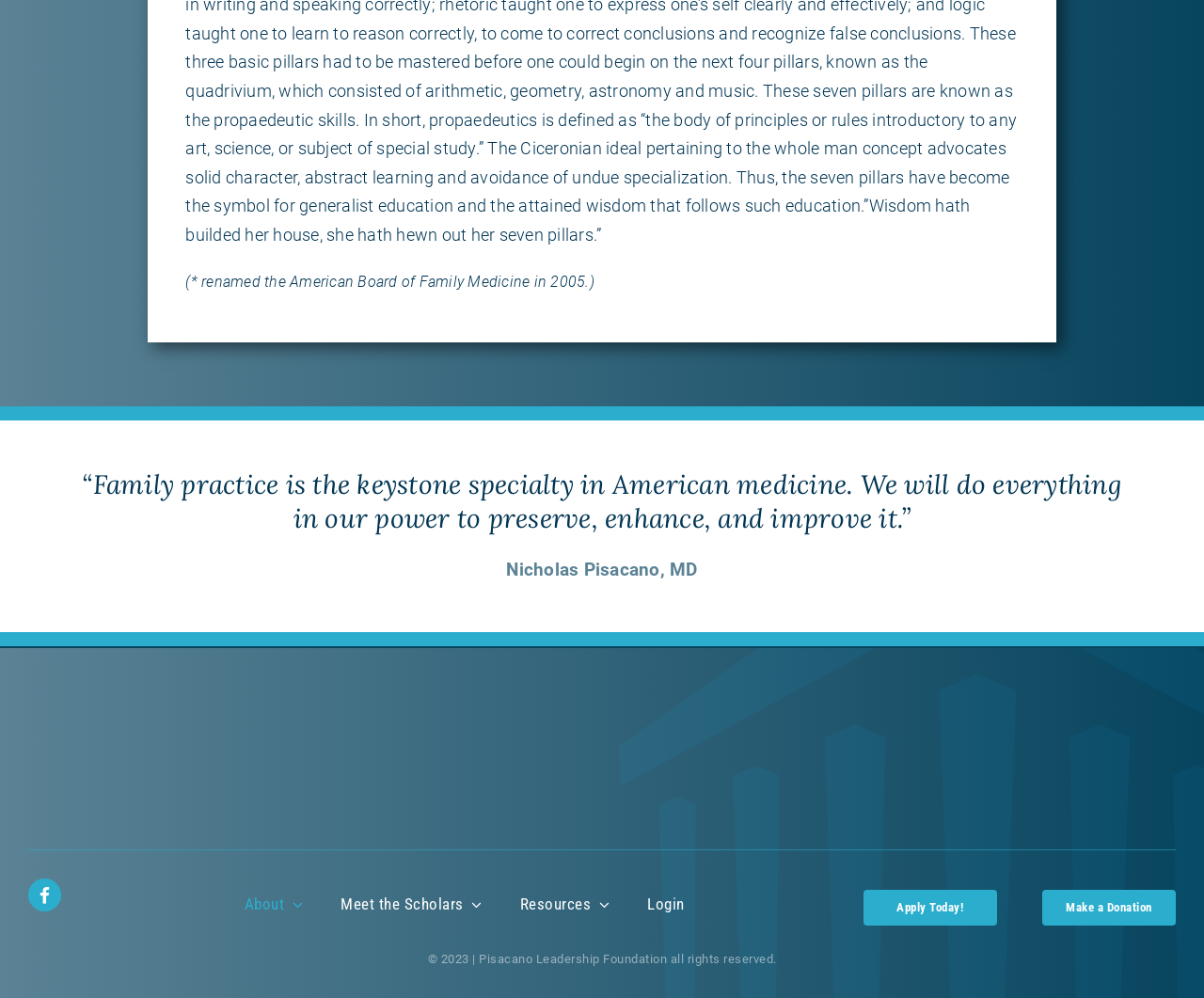What is the link to the social media platform?
Please look at the screenshot and answer in one word or a short phrase.

https://www.facebook.com/profile.php?id=100085422773487